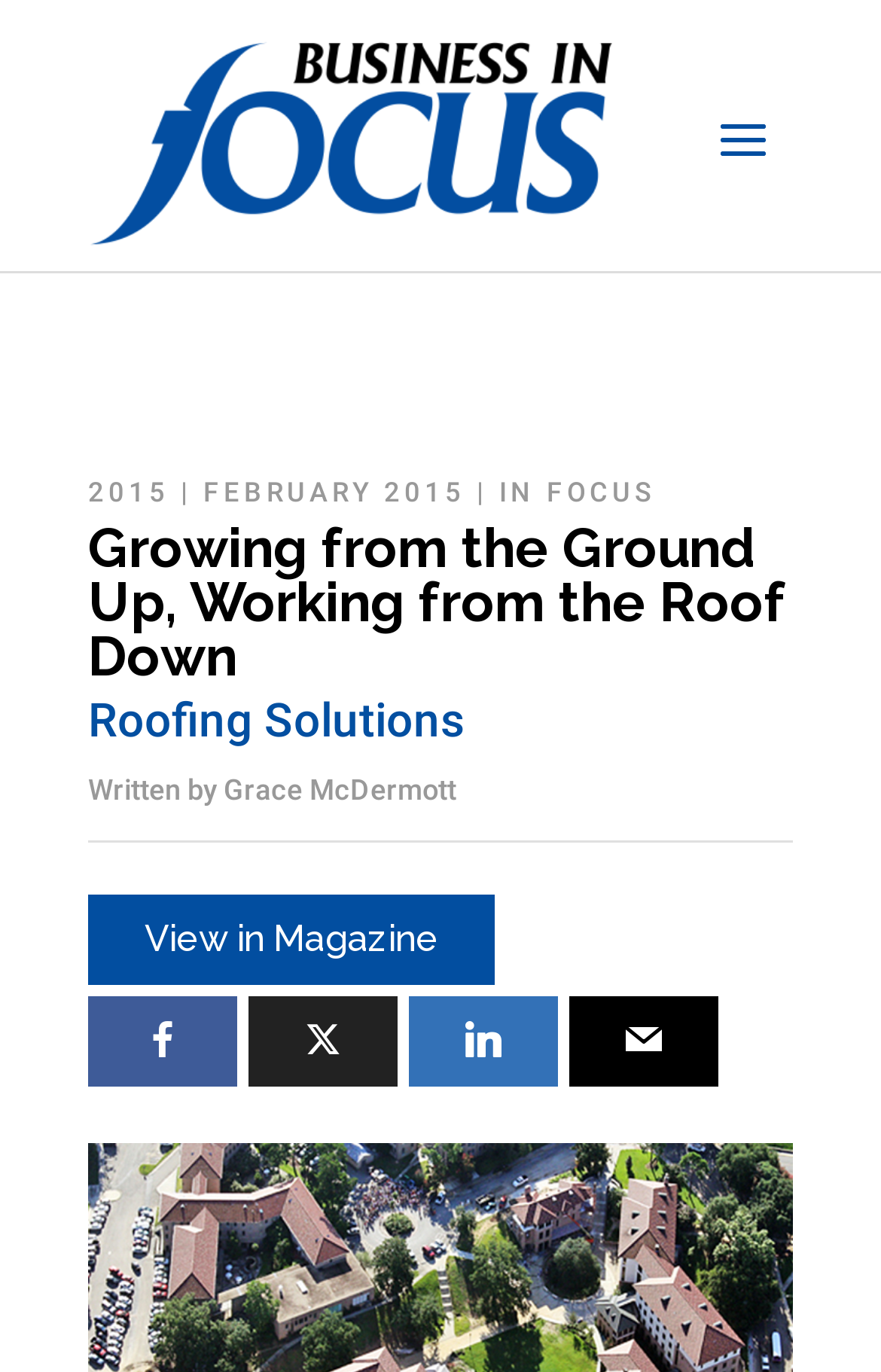Identify the bounding box for the described UI element: "View in Magazine".

[0.1, 0.653, 0.562, 0.718]